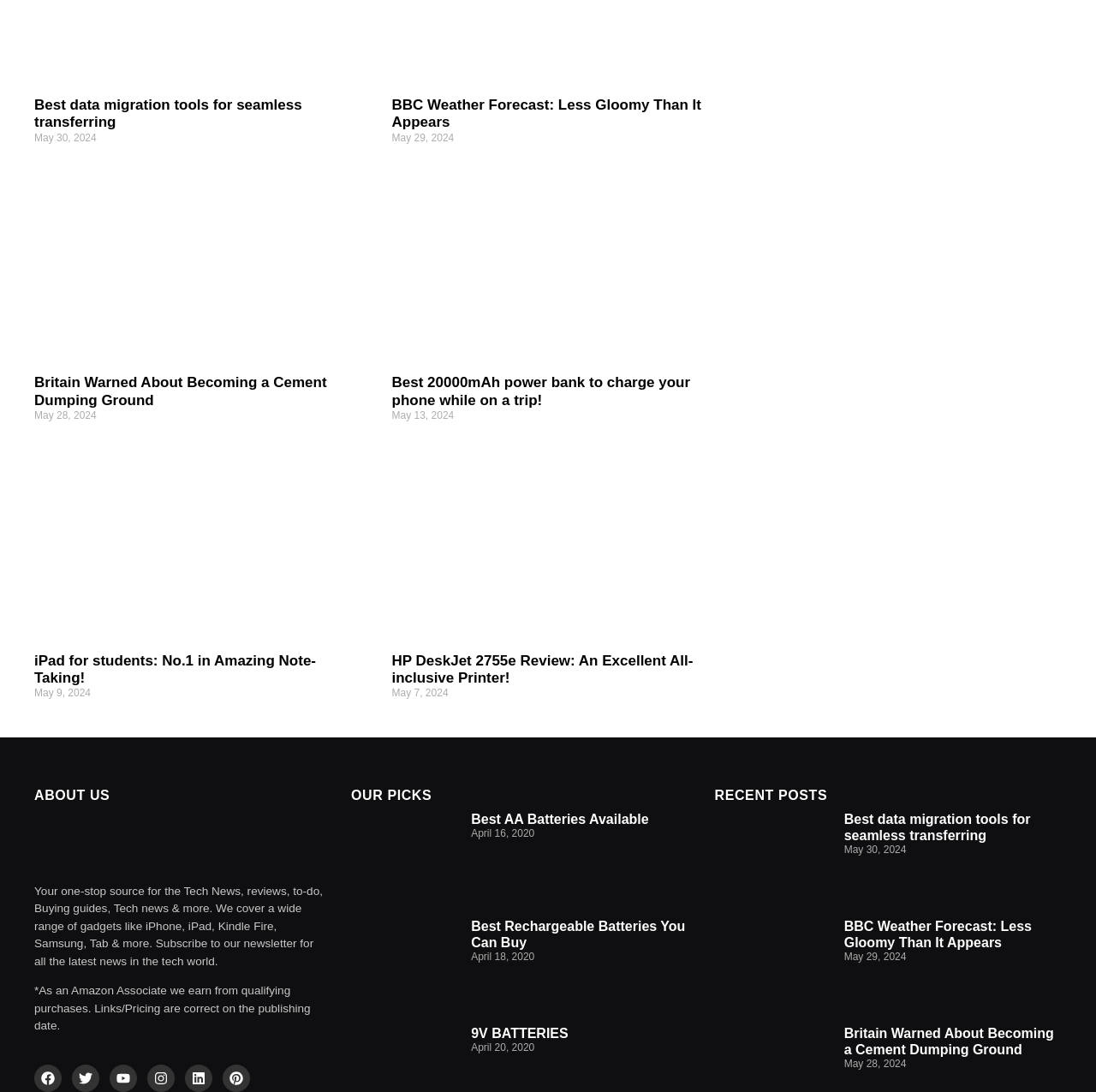Please determine the bounding box coordinates of the area that needs to be clicked to complete this task: 'Click on the 'ABOUT US' heading'. The coordinates must be four float numbers between 0 and 1, formatted as [left, top, right, bottom].

[0.031, 0.722, 0.297, 0.735]